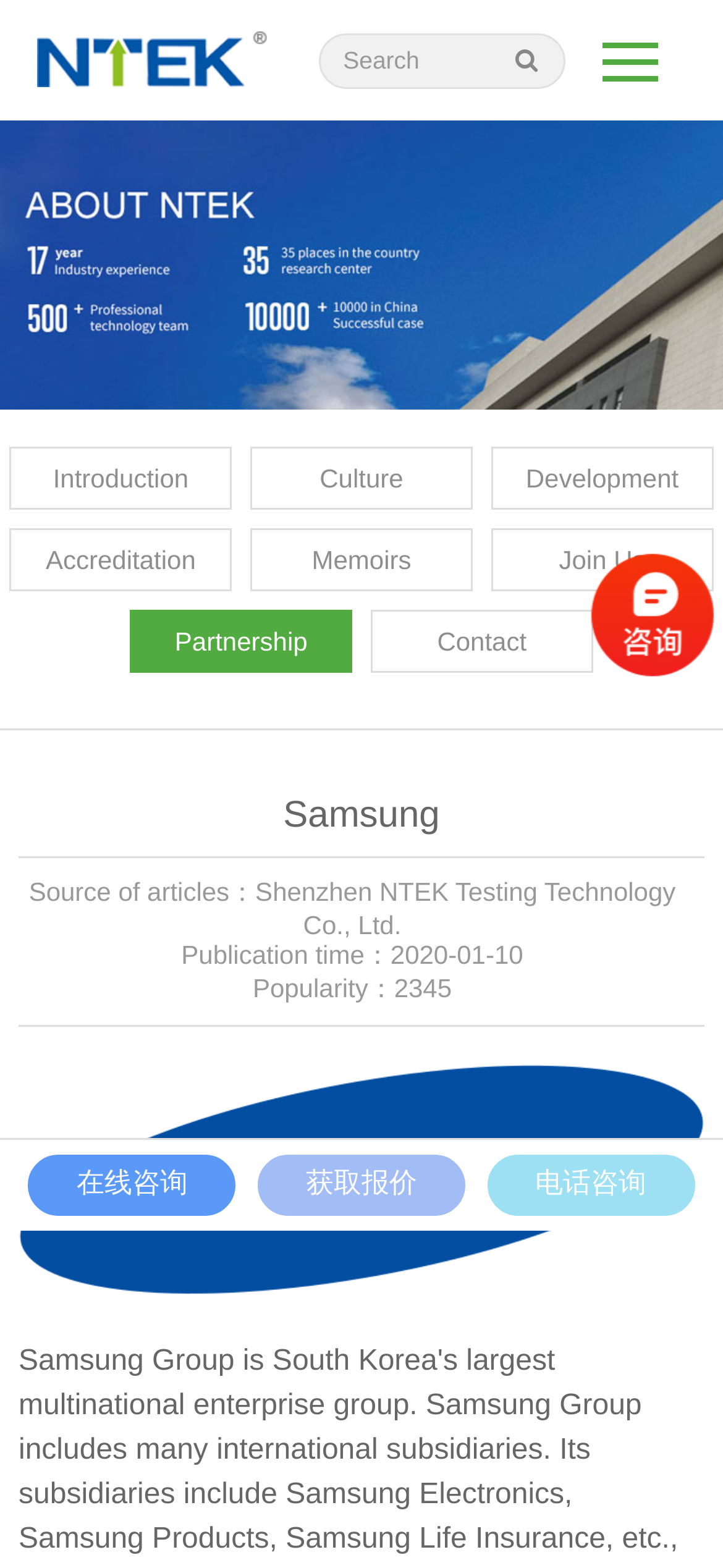Specify the bounding box coordinates for the region that must be clicked to perform the given instruction: "Check Save my data".

None